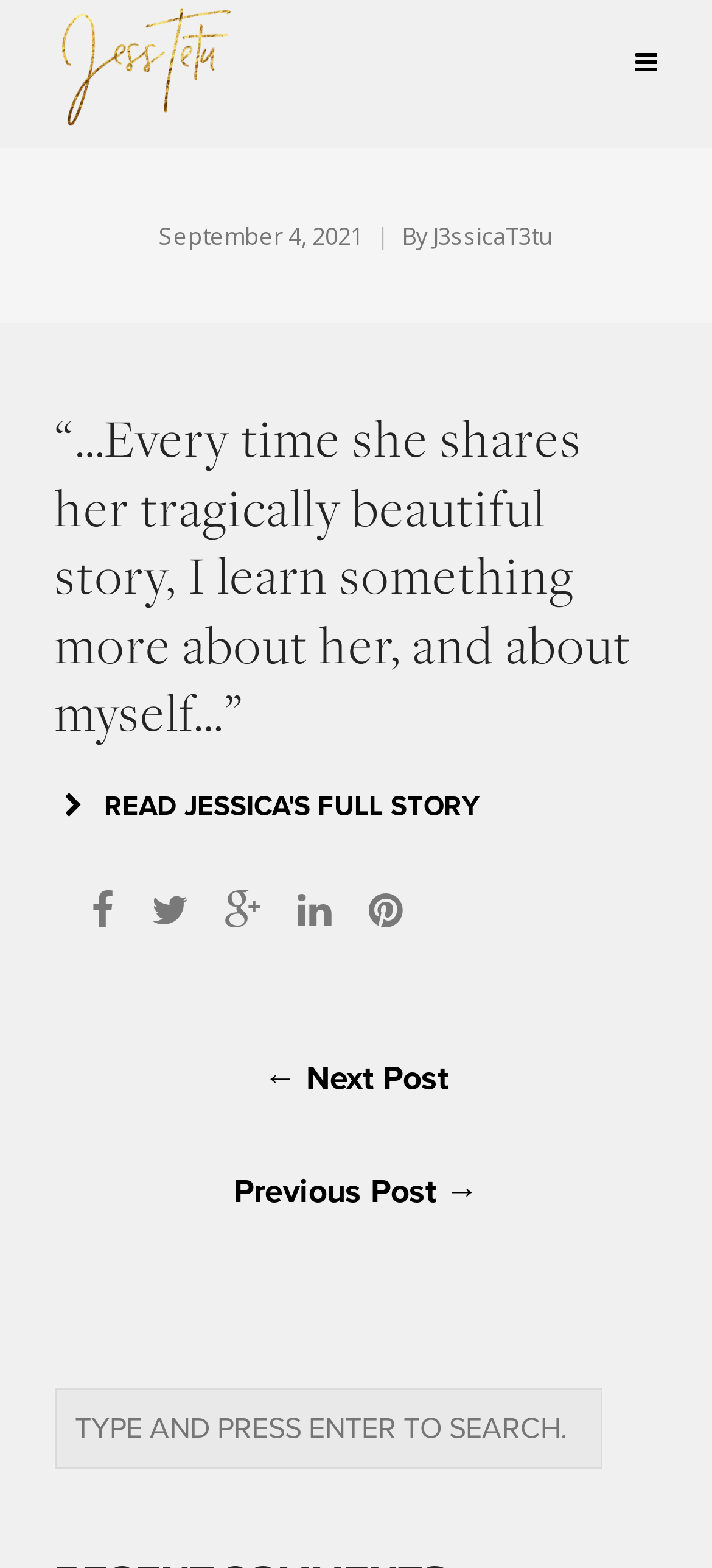Please mark the bounding box coordinates of the area that should be clicked to carry out the instruction: "Go to the next post".

[0.371, 0.673, 0.629, 0.703]